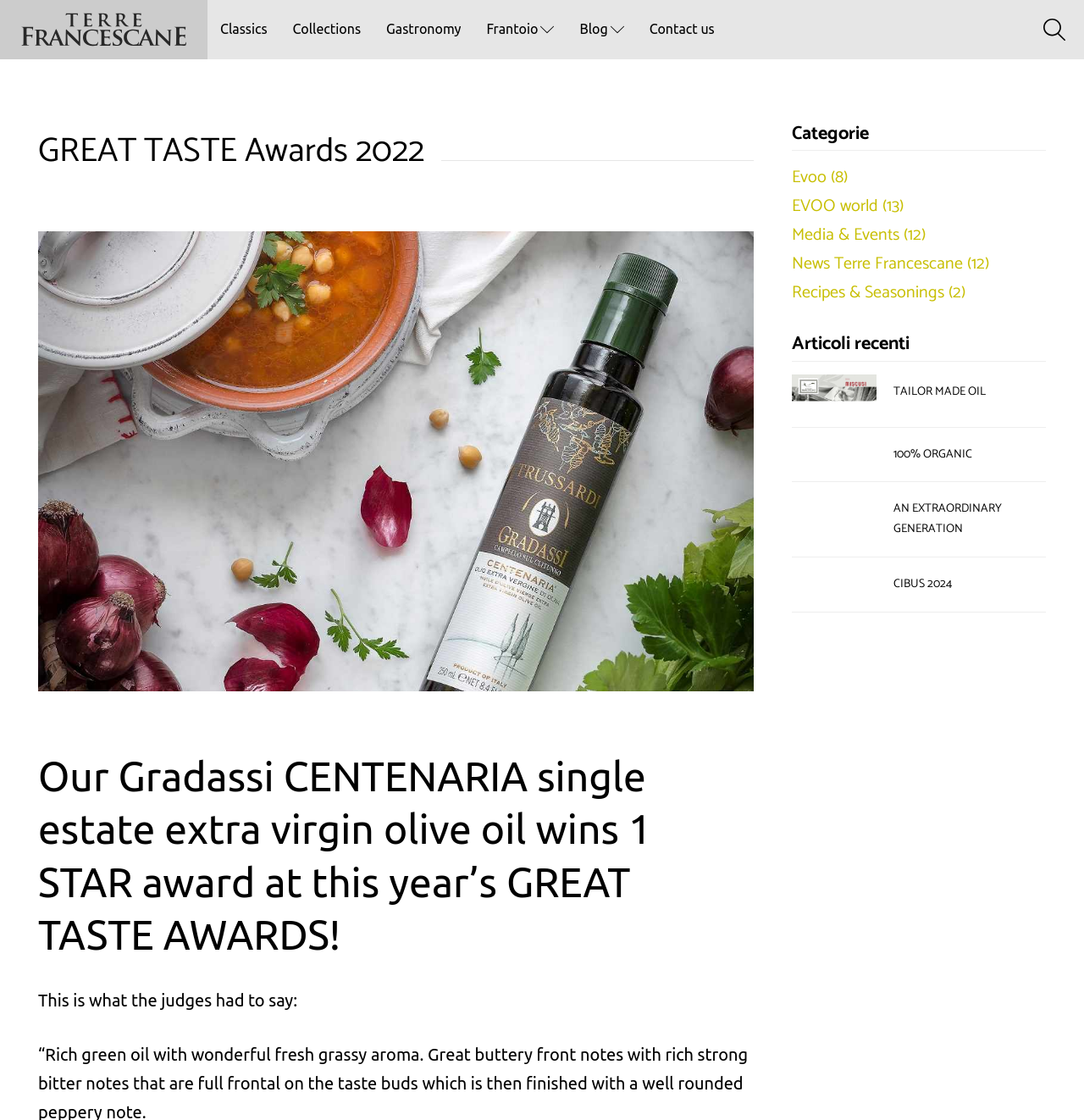Please determine the bounding box coordinates for the element with the description: "Evoo (8)".

[0.73, 0.146, 0.965, 0.172]